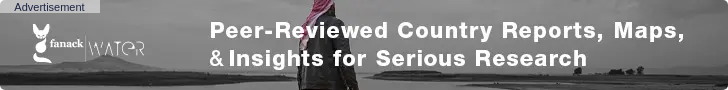What type of resources are emphasized in the advertisement?
Look at the screenshot and give a one-word or phrase answer.

Credible resources